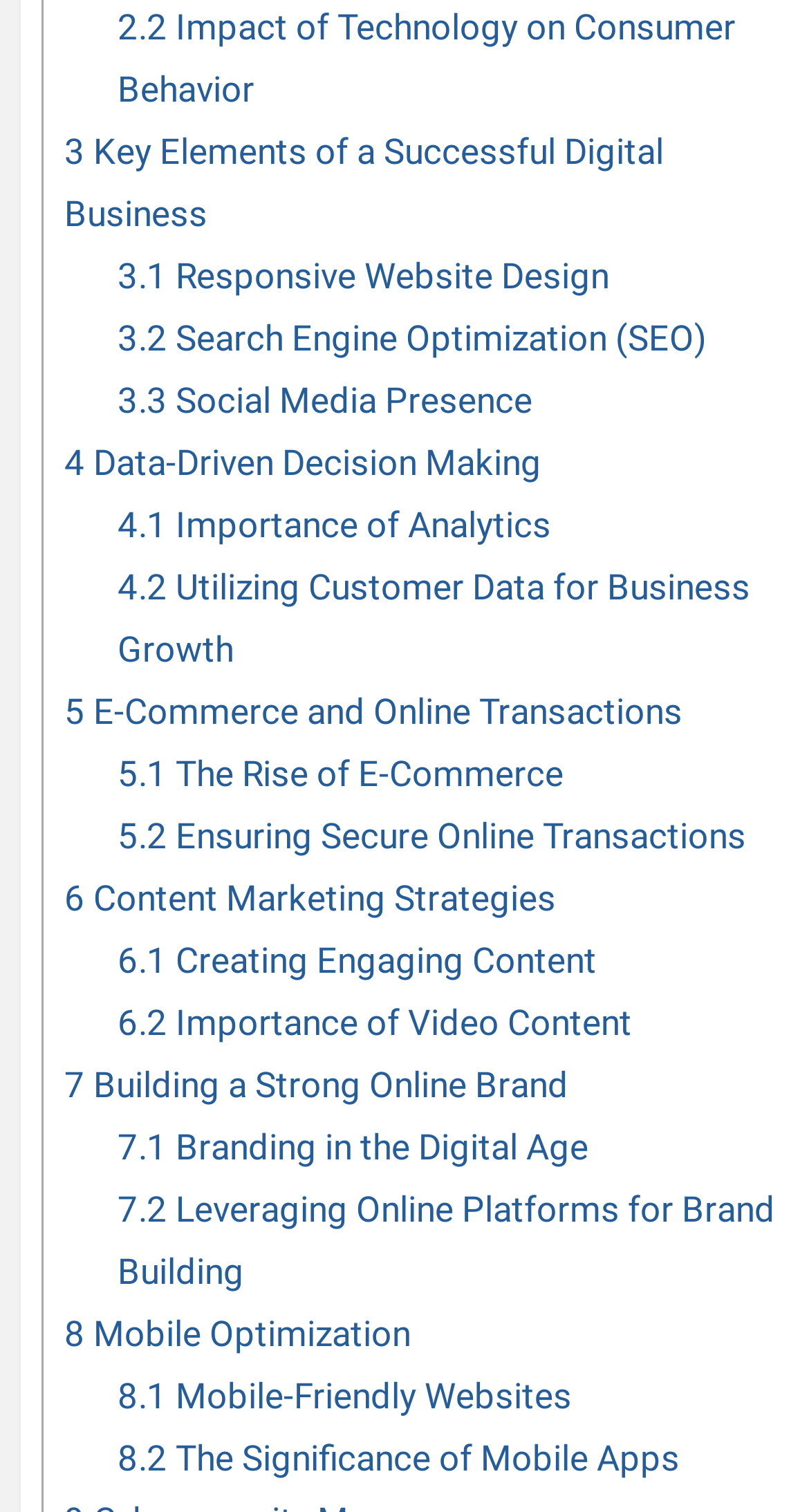Determine the bounding box coordinates of the region to click in order to accomplish the following instruction: "learn about Responsive Website Design". Provide the coordinates as four float numbers between 0 and 1, specifically [left, top, right, bottom].

[0.145, 0.169, 0.753, 0.197]